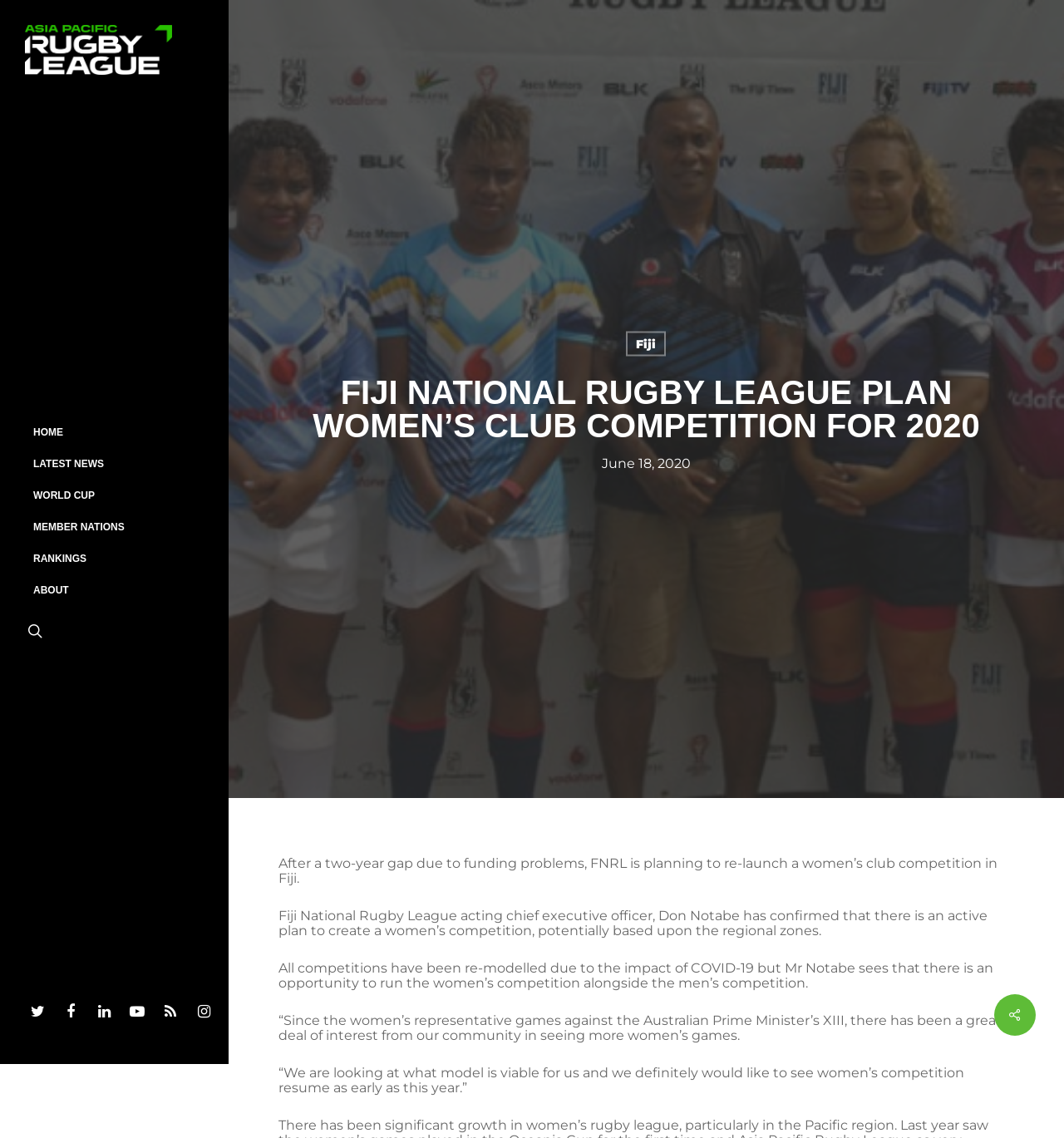Write an exhaustive caption that covers the webpage's main aspects.

The webpage is about the Fiji National Rugby League's plan to relaunch a women's club competition in 2020. At the top, there is a logo and a link to "Asia Pacific Rugby League" on the left, and a navigation menu with links to "HOME", "LATEST NEWS", "WORLD CUP", and other categories on the right. Below the navigation menu, there is a section with links to different member nations, including Australia, Cook Islands, Fiji, and others.

On the left side of the page, there is a section with links to "RANKINGS", "ABOUT", and other categories. Below this section, there are social media links to Twitter, Facebook, LinkedIn, and others.

The main content of the page is an article about the Fiji National Rugby League's plan to relaunch a women's club competition. The article is divided into several paragraphs, with a heading "FIJI NATIONAL RUGBY LEAGUE PLAN WOMEN’S CLUB COMPETITION FOR 2020" at the top. The article mentions that the competition has been re-modelled due to the impact of COVID-19, but the acting chief executive officer, Don Notabe, sees an opportunity to run the women's competition alongside the men's competition.

There is a date "June 18, 2020" above the article, and a search link at the top right corner of the page. At the bottom right corner, there is a link to Fiji.